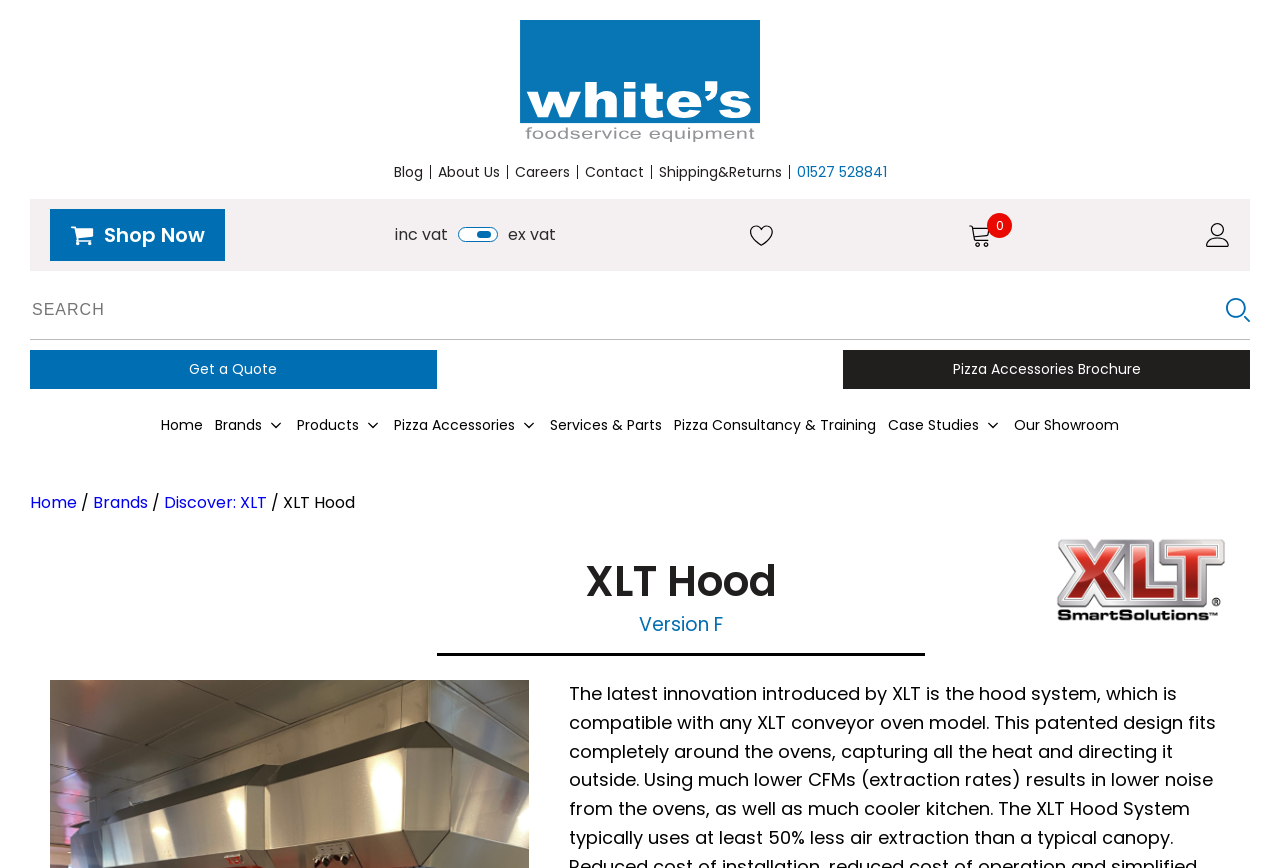Please determine the bounding box coordinates of the element to click on in order to accomplish the following task: "View pizza accessories brochure". Ensure the coordinates are four float numbers ranging from 0 to 1, i.e., [left, top, right, bottom].

[0.659, 0.403, 0.977, 0.448]